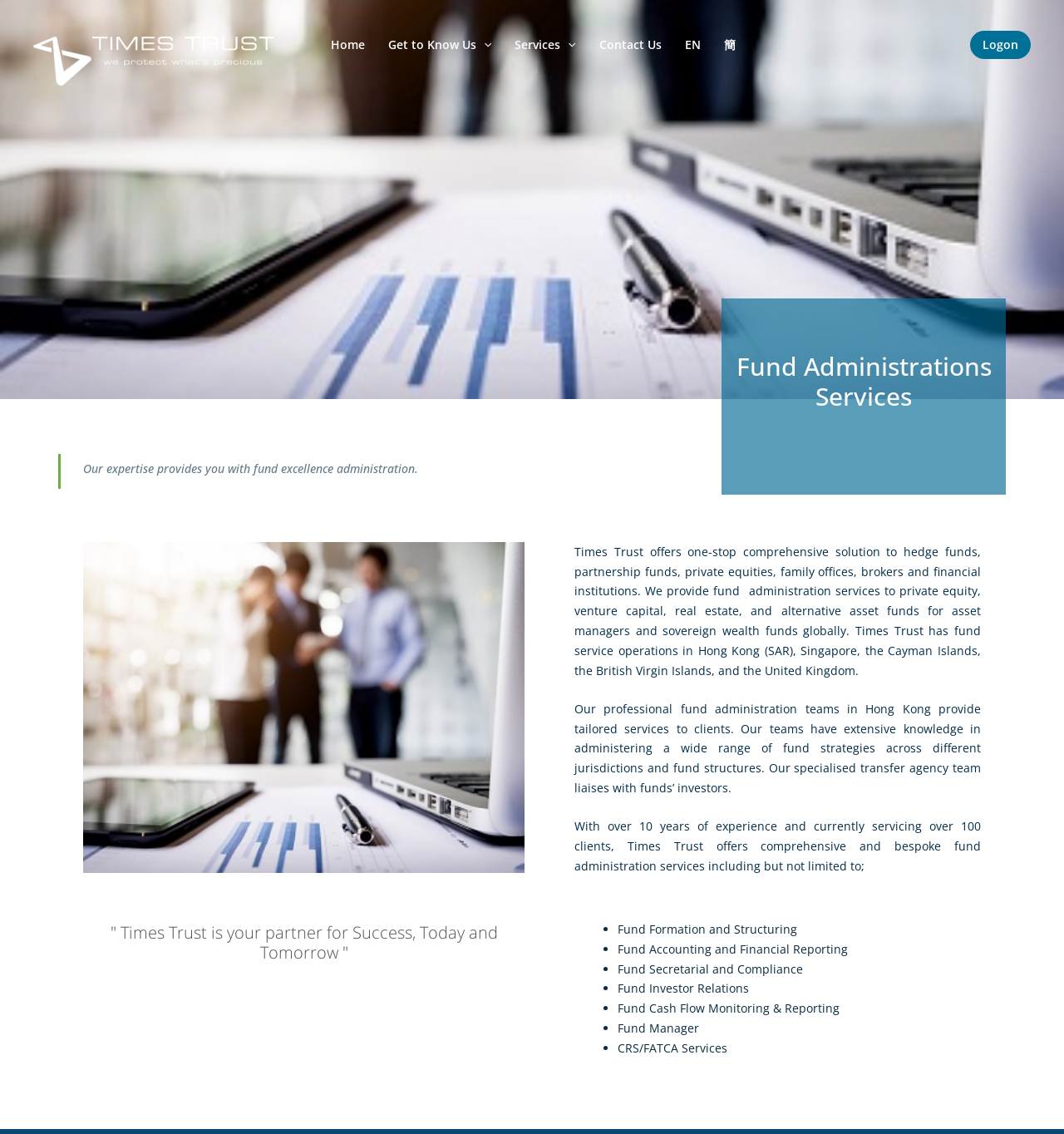How many years of experience does Times Trust have?
Using the screenshot, give a one-word or short phrase answer.

Over 10 years